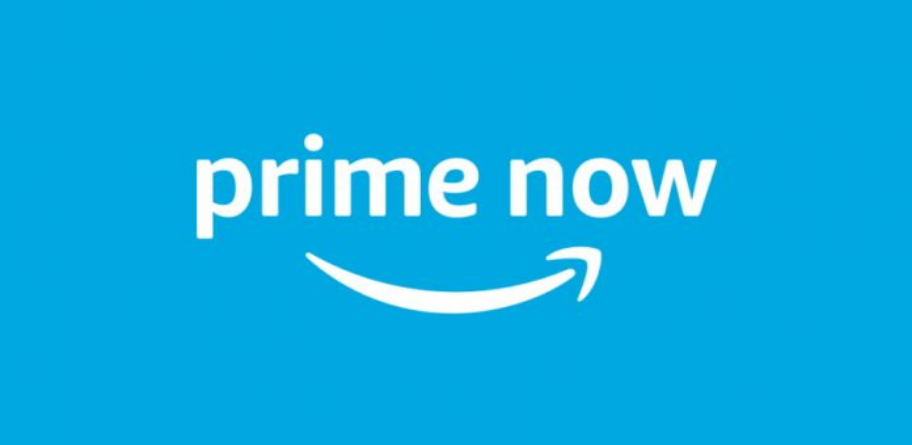Explain what the image portrays in a detailed manner.

The image prominently features the "Prime Now" logo against a vibrant blue background. In elegant, bold white lettering, the words "prime now" are displayed, accompanied by the recognizable Amazon smile logo. This image reflects the convenience and immediacy associated with Amazon Prime's rapid delivery service, indicating a commitment to quick service and customer satisfaction. Such branding is central to promoting Amazon Prime's offerings, signaling to consumers that they can access products efficiently and enjoy a seamless shopping experience.